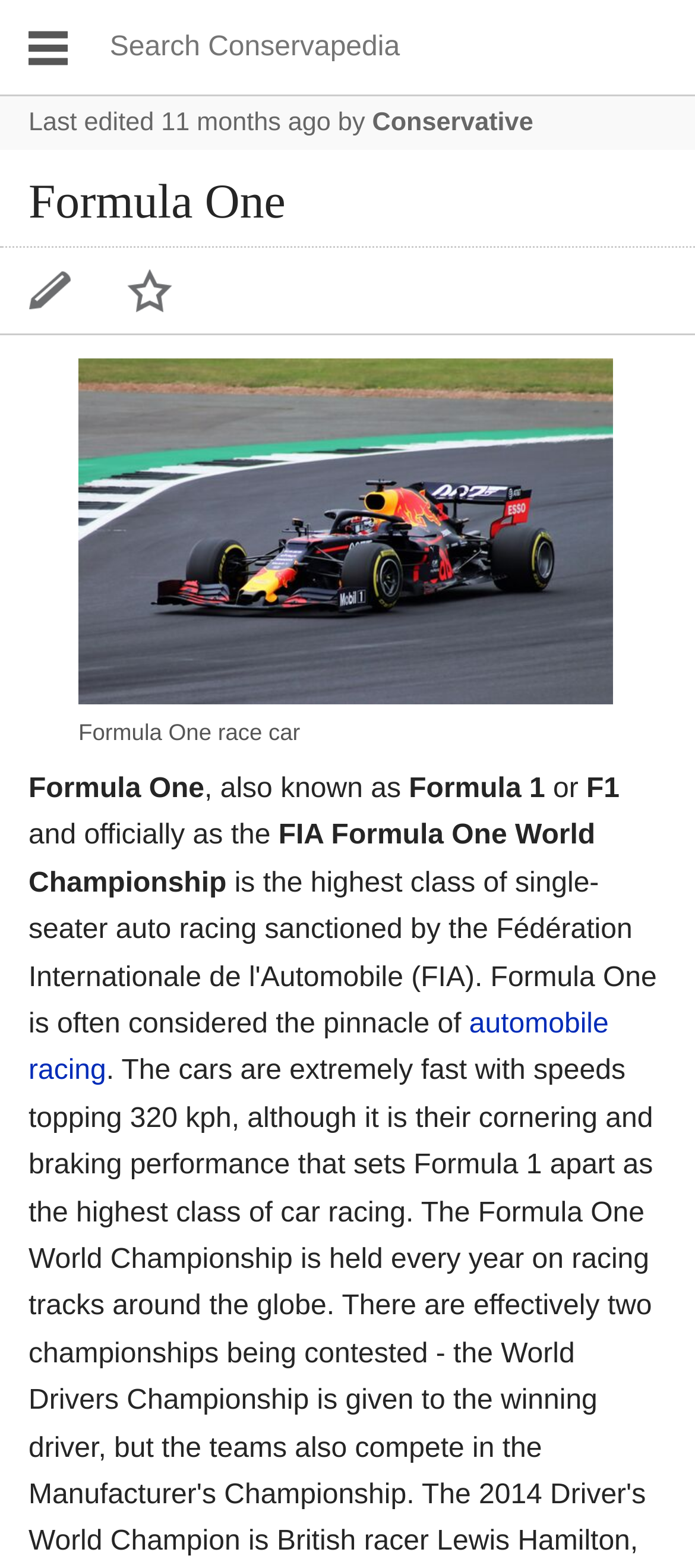Identify the coordinates of the bounding box for the element described below: "Last edited 11 months ago". Return the coordinates as four float numbers between 0 and 1: [left, top, right, bottom].

[0.041, 0.069, 0.476, 0.087]